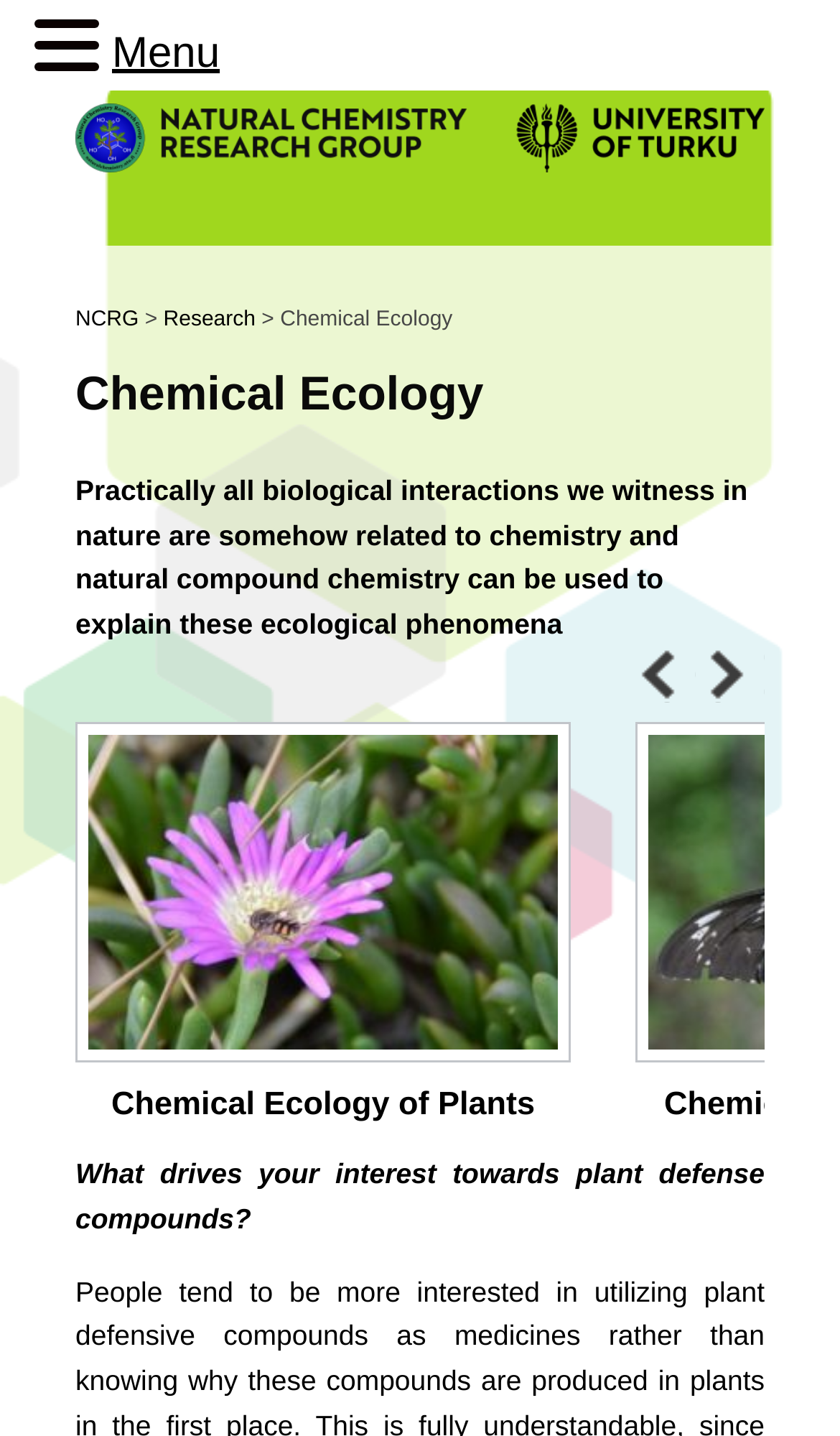Respond with a single word or phrase to the following question:
What is the purpose of the '>' symbol in the navigation menu?

Dropdown menu